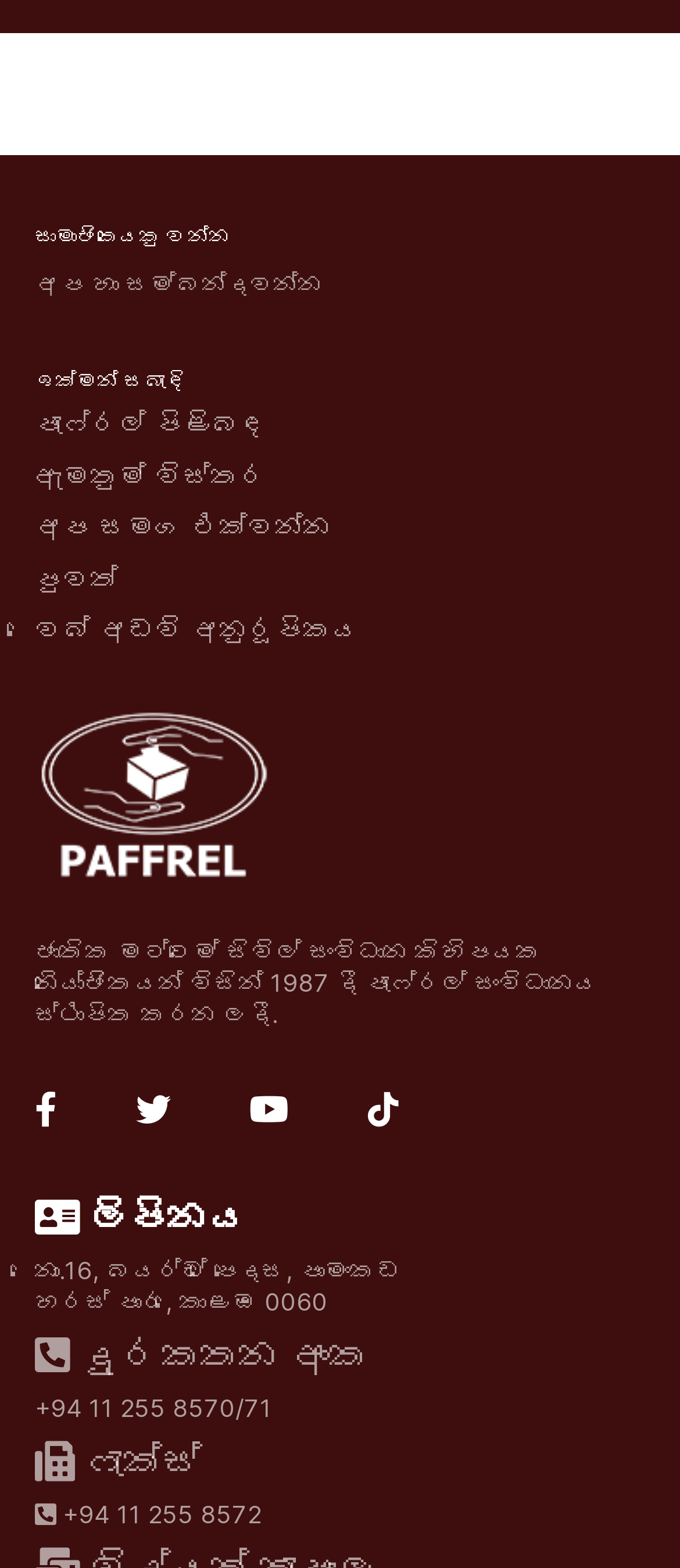Determine the coordinates of the bounding box that should be clicked to complete the instruction: "Read 'ජාතික මට්ටමේ සිවිල් සංවිධාන කිහිපයක නියෝජිතයන් විසින් 1987 දී පැෆ්රල් සංවිධානය ස්ථාපිත කරන ලදී.'". The coordinates should be represented by four float numbers between 0 and 1: [left, top, right, bottom].

[0.051, 0.597, 0.949, 0.657]